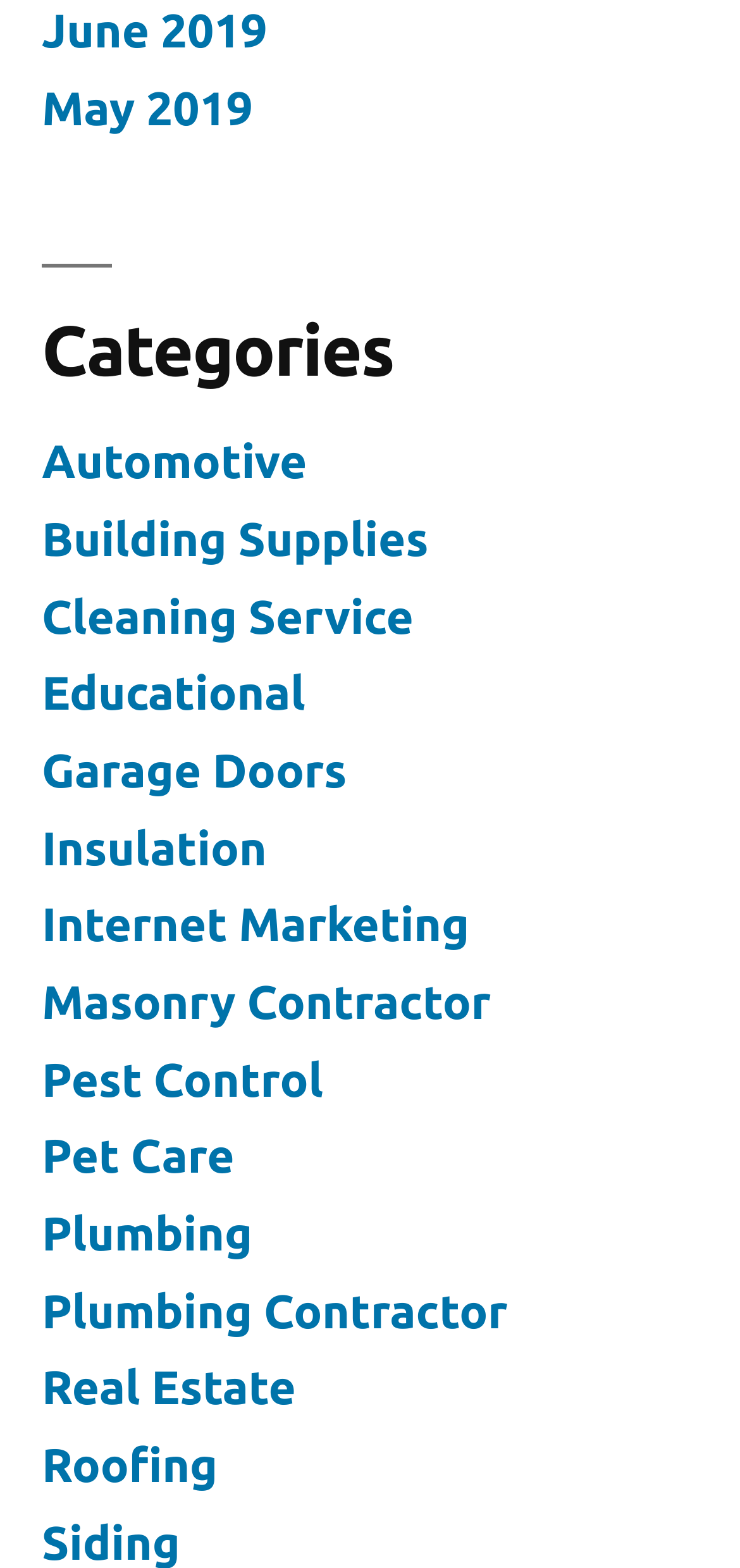Please indicate the bounding box coordinates for the clickable area to complete the following task: "view June 2019". The coordinates should be specified as four float numbers between 0 and 1, i.e., [left, top, right, bottom].

[0.056, 0.003, 0.361, 0.037]